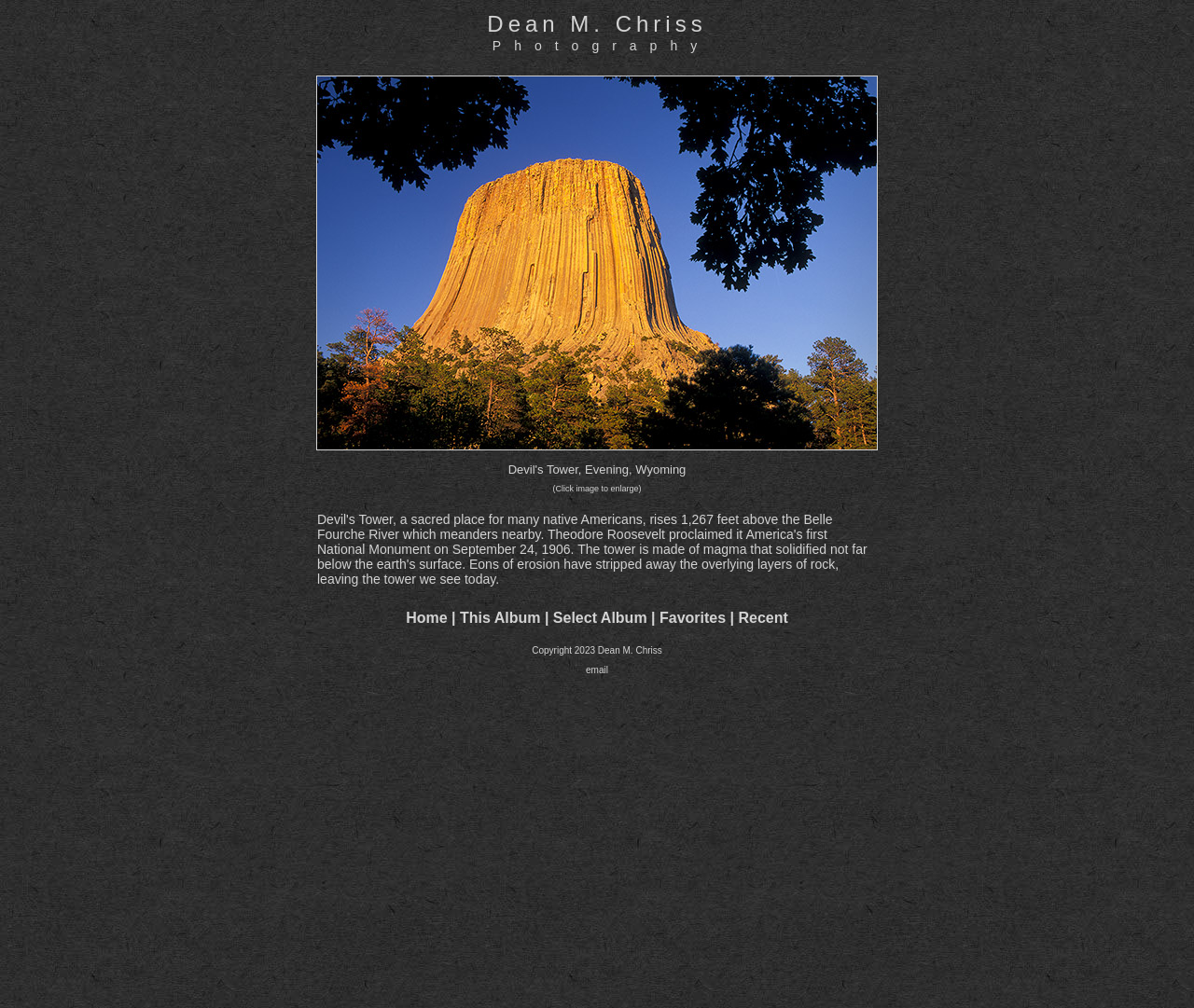Show the bounding box coordinates of the region that should be clicked to follow the instruction: "Select an album."

[0.463, 0.605, 0.542, 0.621]